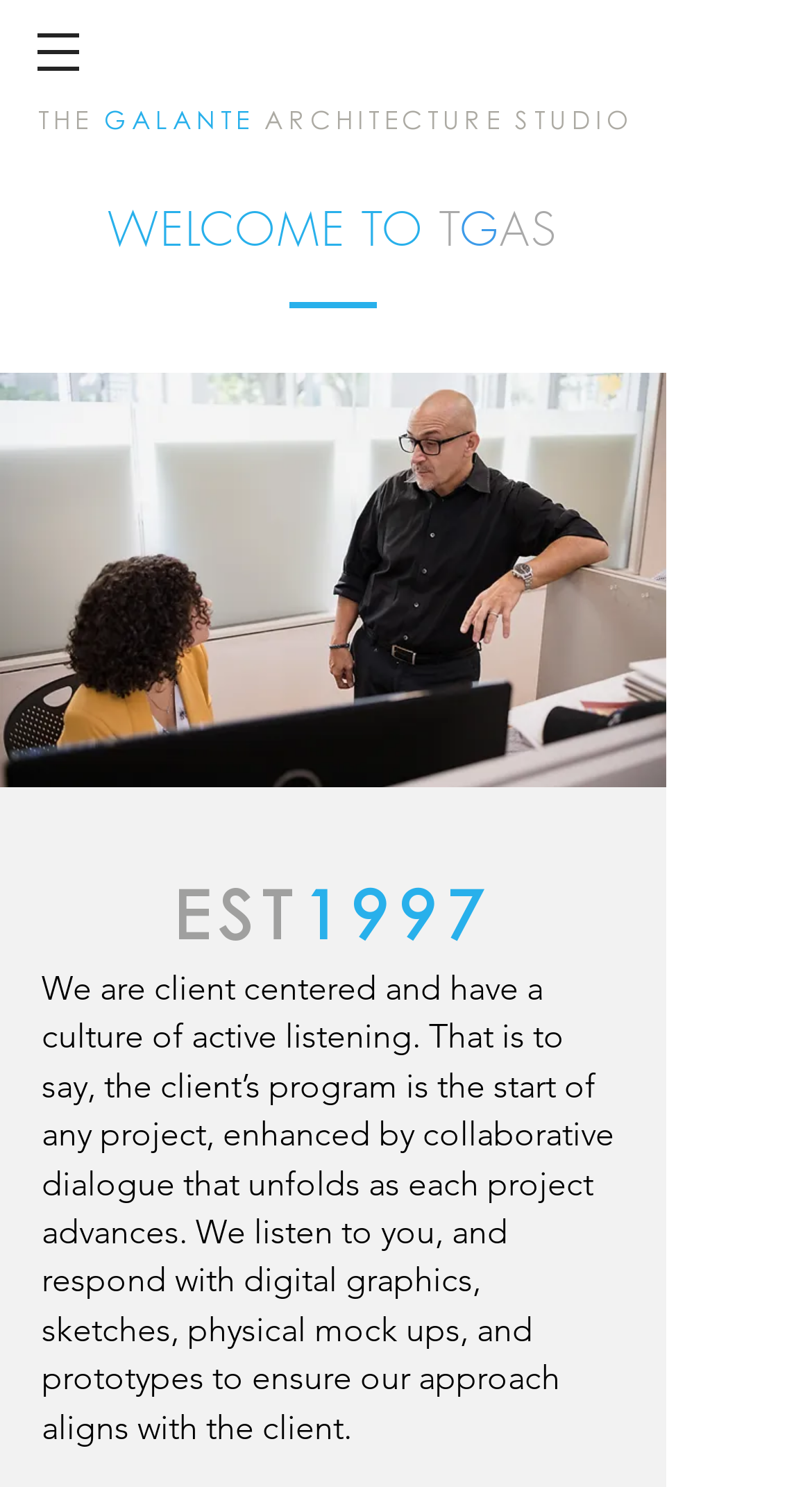What is the name of the architecture studio?
Answer the question with just one word or phrase using the image.

Galante Architecture Studio